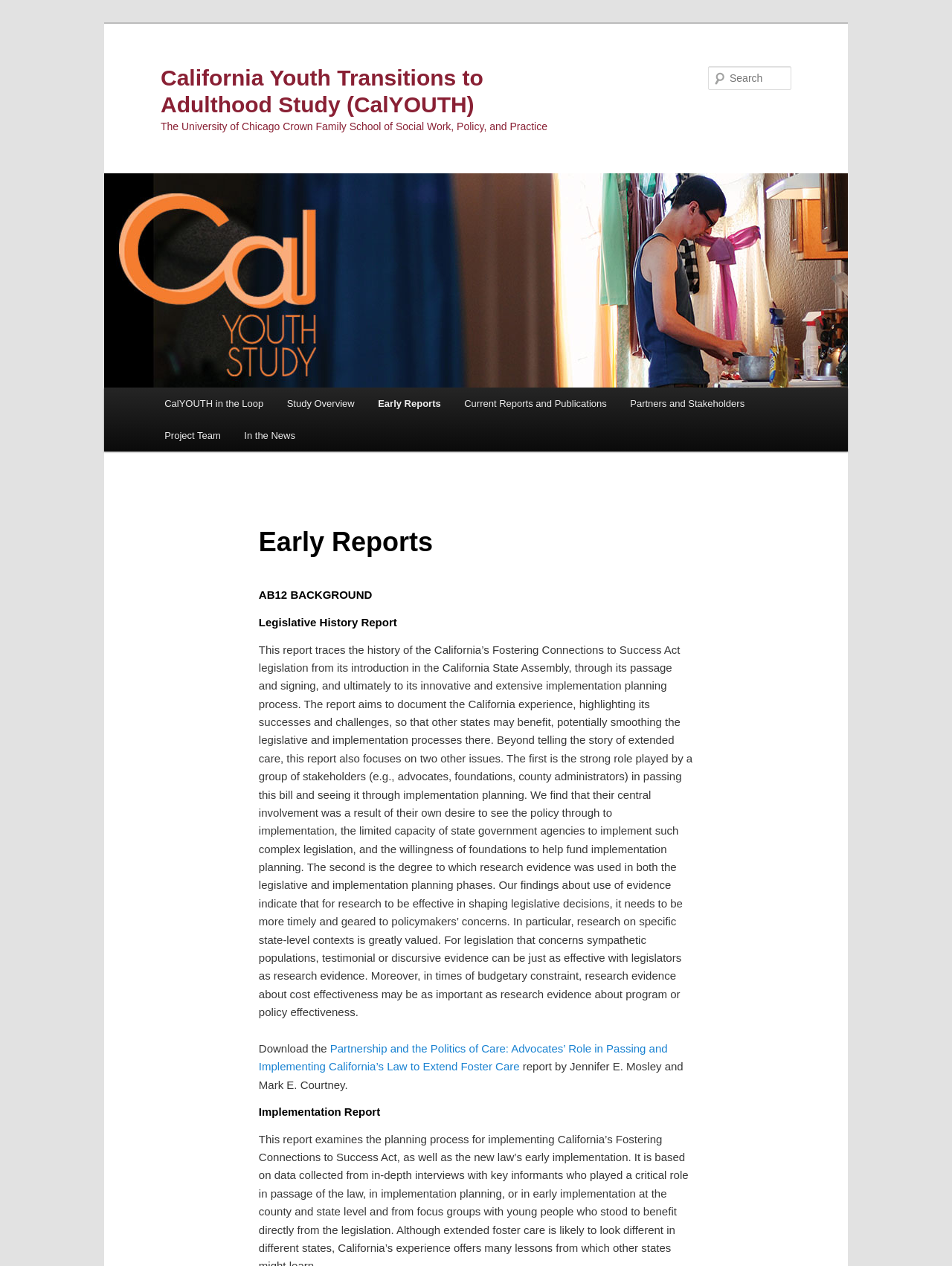Identify the bounding box coordinates of the area that should be clicked in order to complete the given instruction: "View Early Reports". The bounding box coordinates should be four float numbers between 0 and 1, i.e., [left, top, right, bottom].

[0.385, 0.306, 0.475, 0.331]